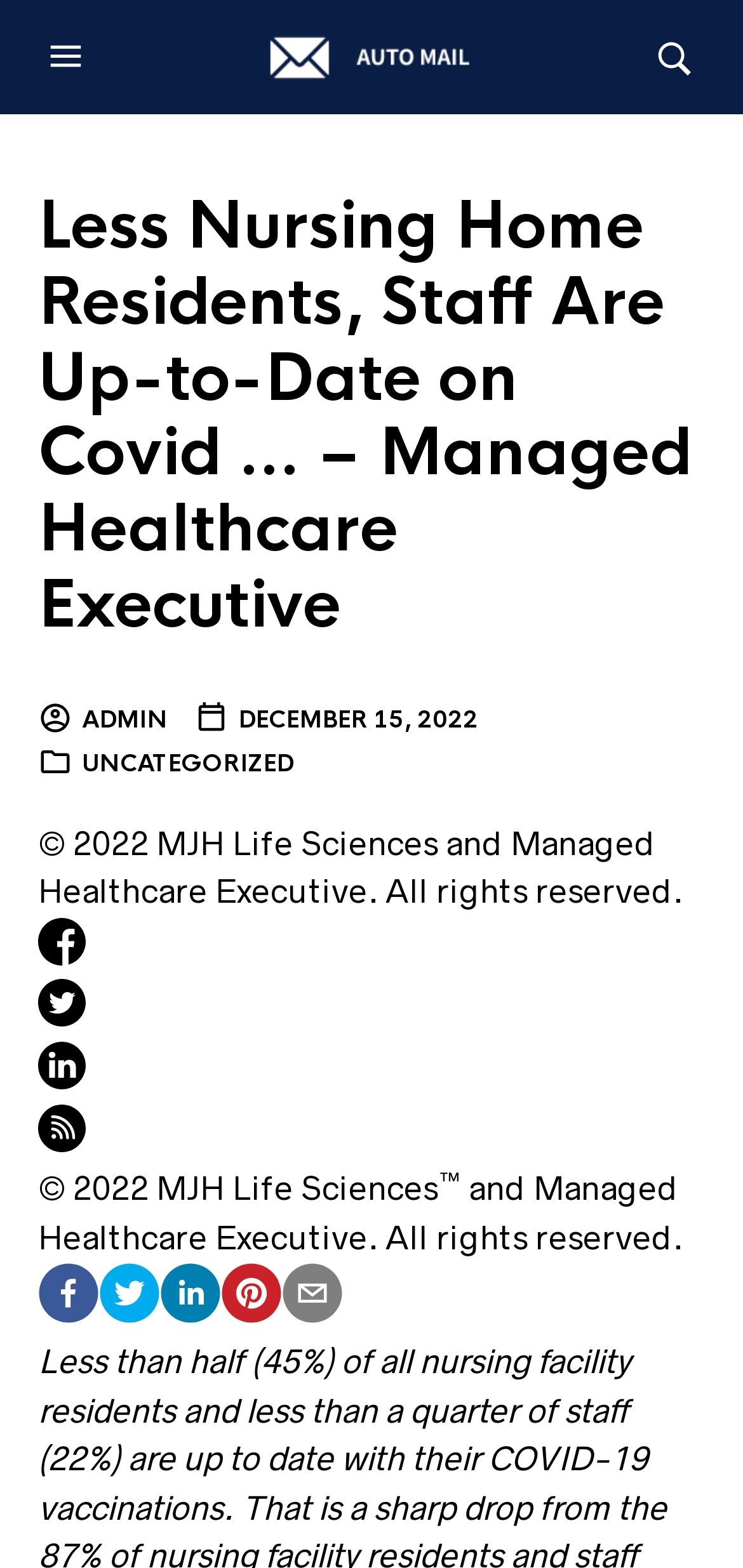Identify the bounding box coordinates of the area you need to click to perform the following instruction: "Check copyright information".

[0.051, 0.525, 0.097, 0.55]